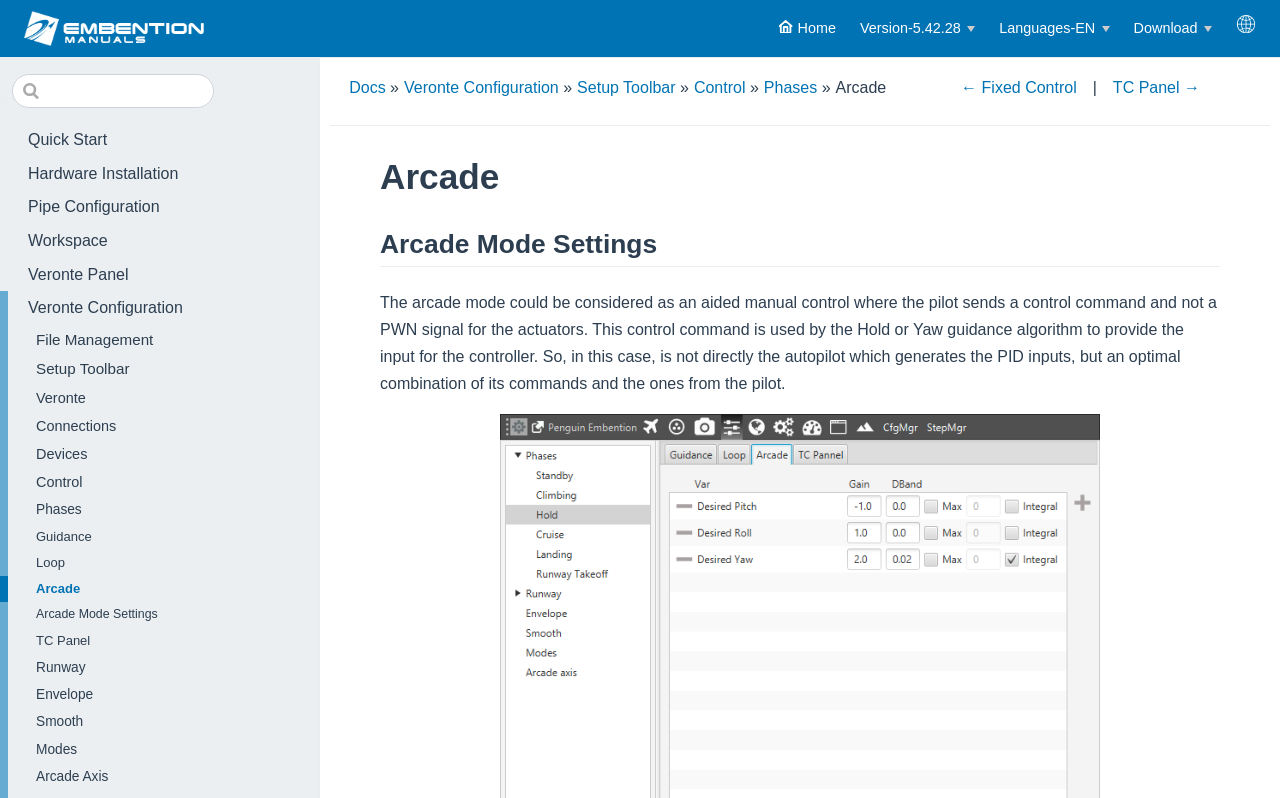Please identify the bounding box coordinates of where to click in order to follow the instruction: "Click the 'Versions' button".

[0.672, 0.022, 0.762, 0.05]